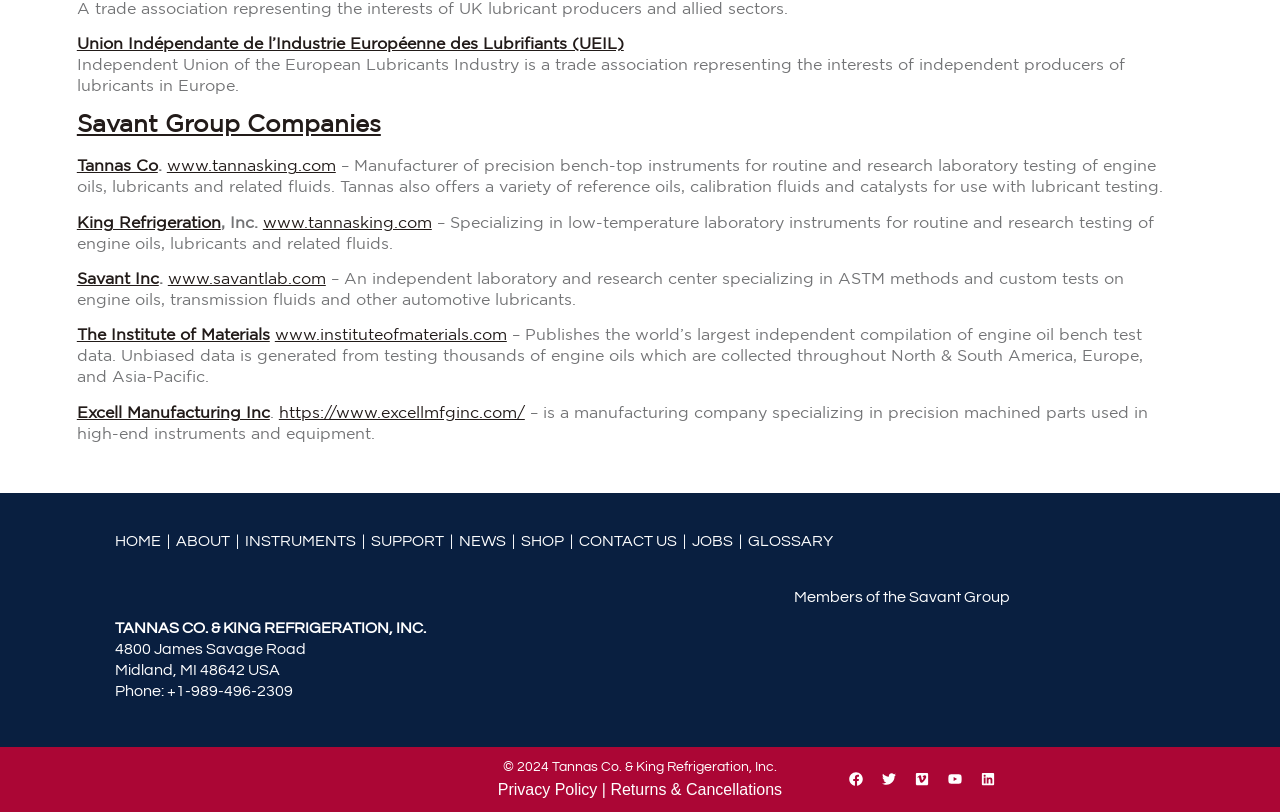Please locate the bounding box coordinates of the element that should be clicked to complete the given instruction: "View the image illustrating different branches of Artificial Intelligence".

None